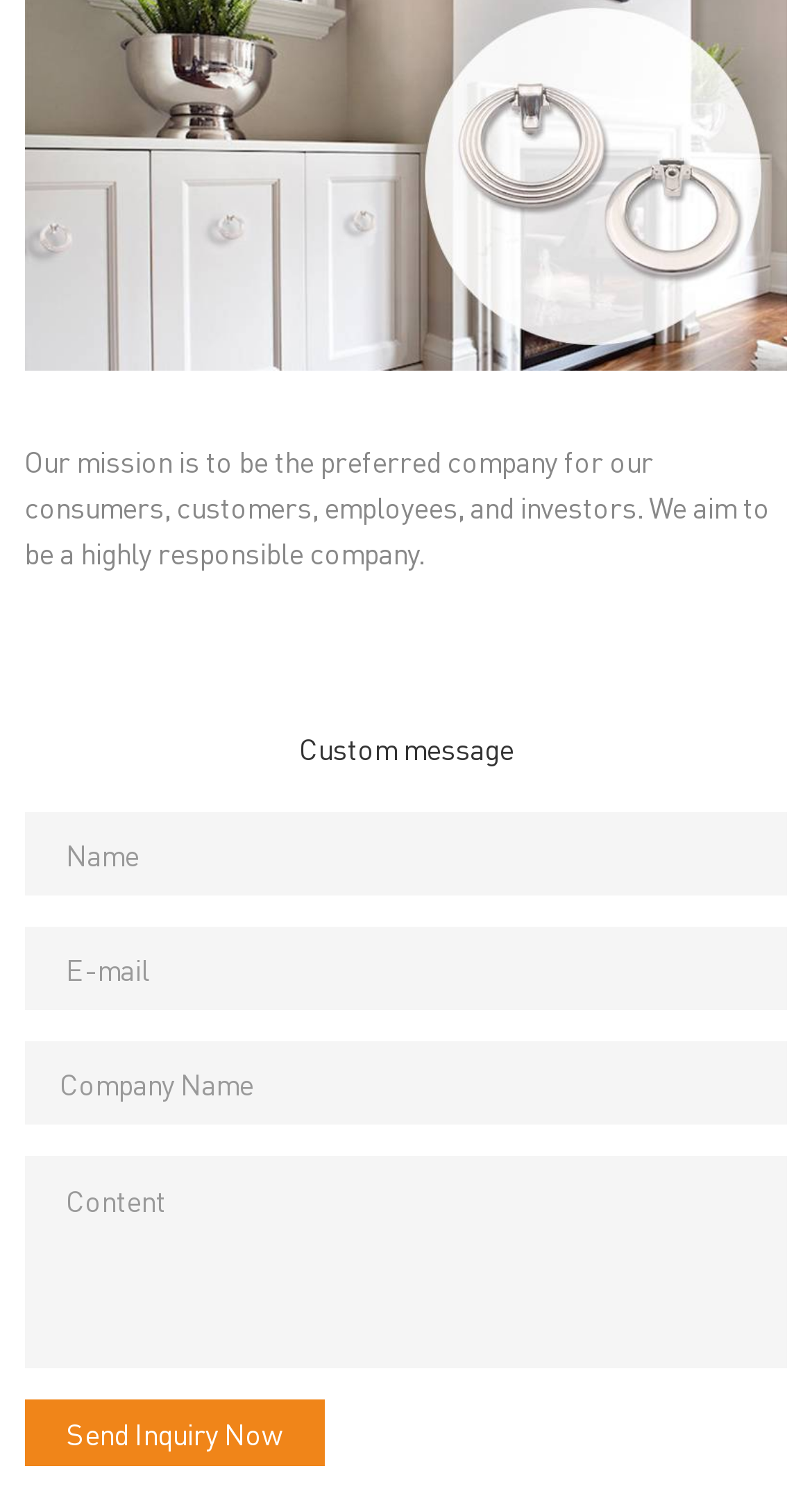Can you find the bounding box coordinates for the UI element given this description: "name="companyname" placeholder="Company Name""? Provide the coordinates as four float numbers between 0 and 1: [left, top, right, bottom].

[0.03, 0.7, 0.97, 0.756]